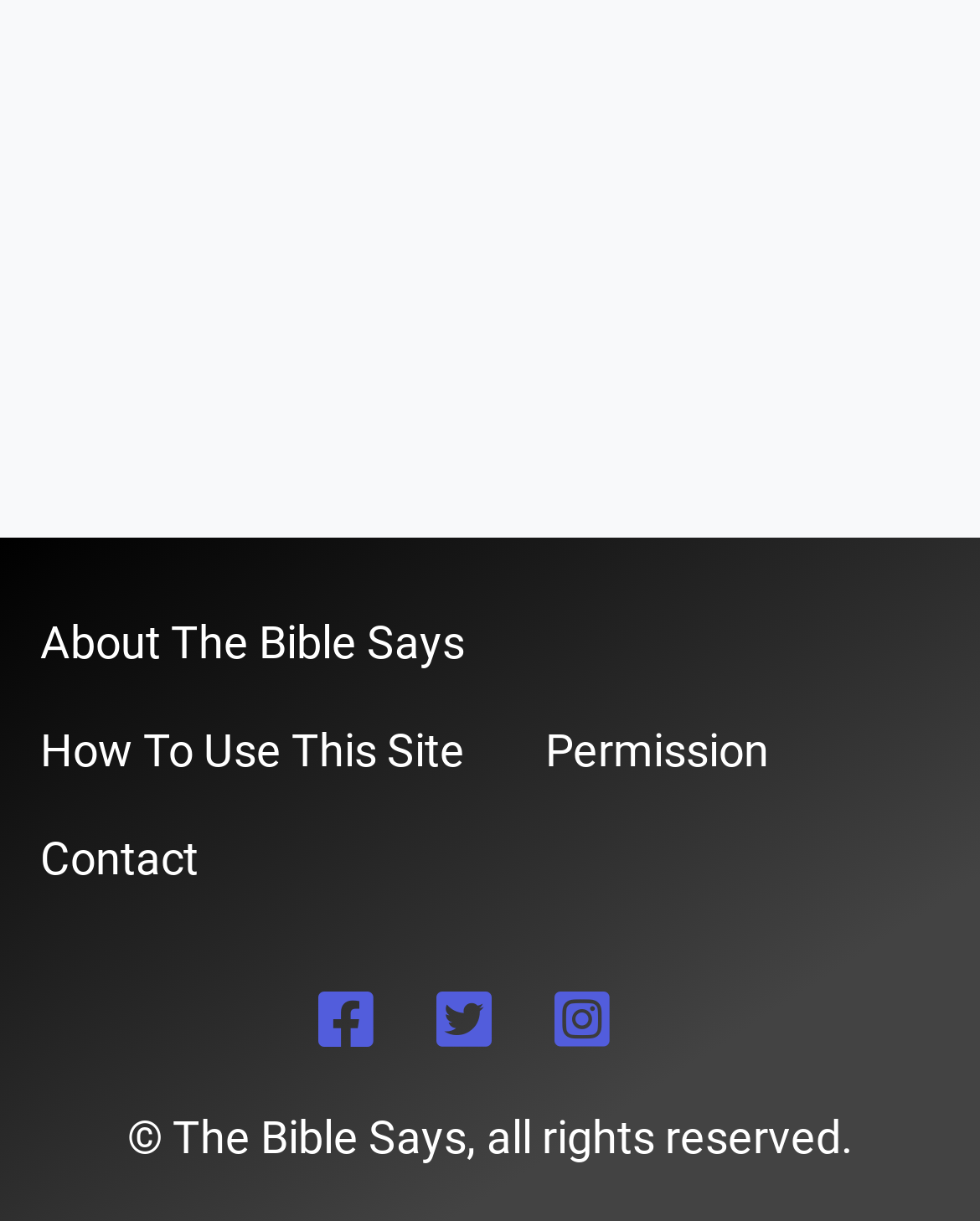What is the position of the Facebook link?
Refer to the image and provide a detailed answer to the question.

I determined the position of the Facebook link by looking at its bounding box coordinates, which are [0.324, 0.816, 0.381, 0.855], indicating that it is located at the top-right of the page.